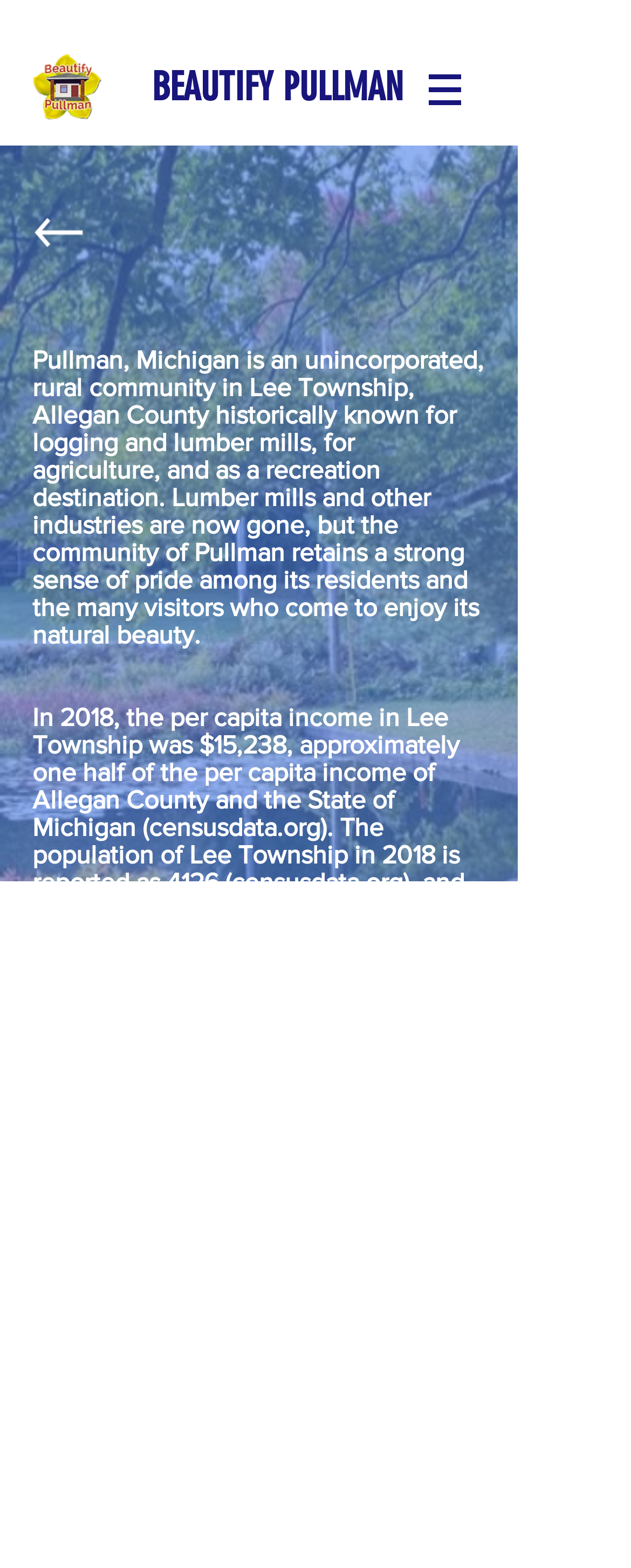Please provide a detailed answer to the question below by examining the image:
What is the name of the community described on this webpage?

Based on the StaticText element with the text 'Pullman, Michigan is an unincorporated, rural community in Lee Township, Allegan County historically known for logging and lumber mills, for agriculture, and as a recreation destination.', I can infer that the community being described is Pullman.